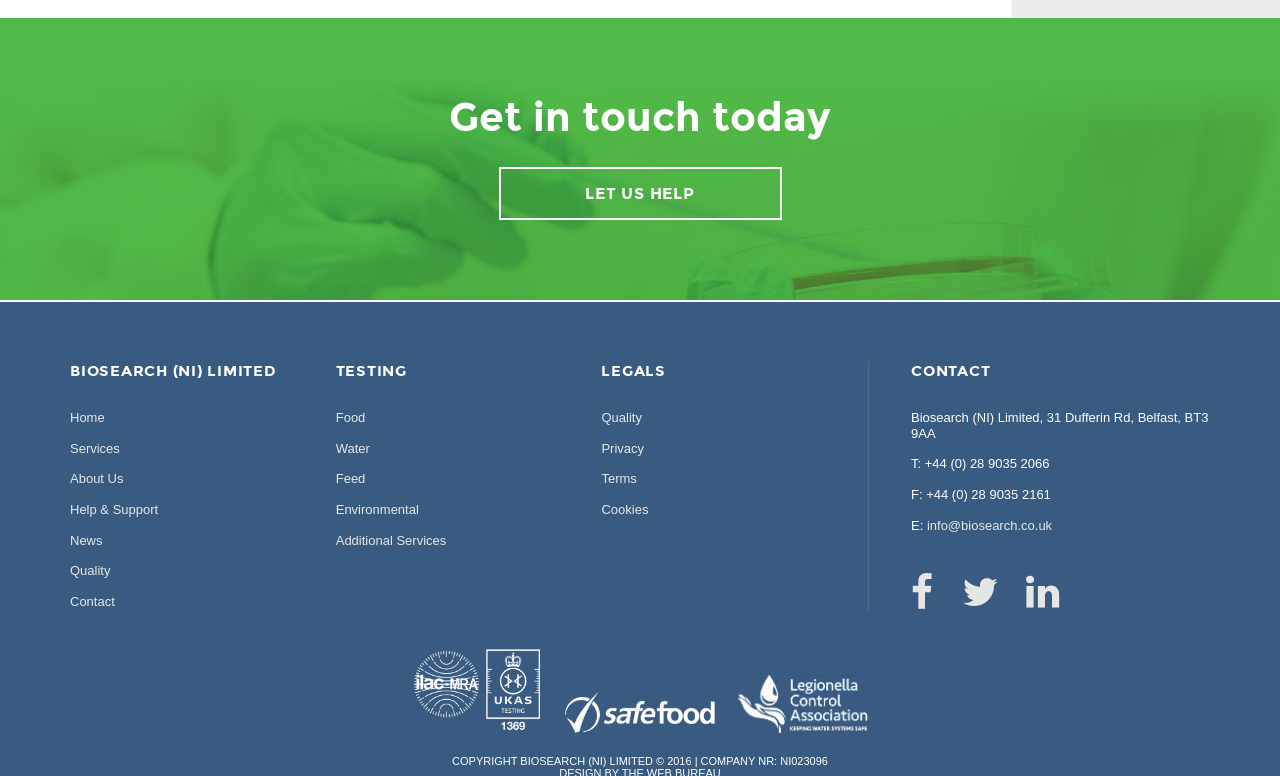What is the phone number on the contact page?
From the details in the image, provide a complete and detailed answer to the question.

I found the phone number on the contact page by looking at the static text element with the text 'T: +44 (0) 28 9035 2066' which is located below the company address.